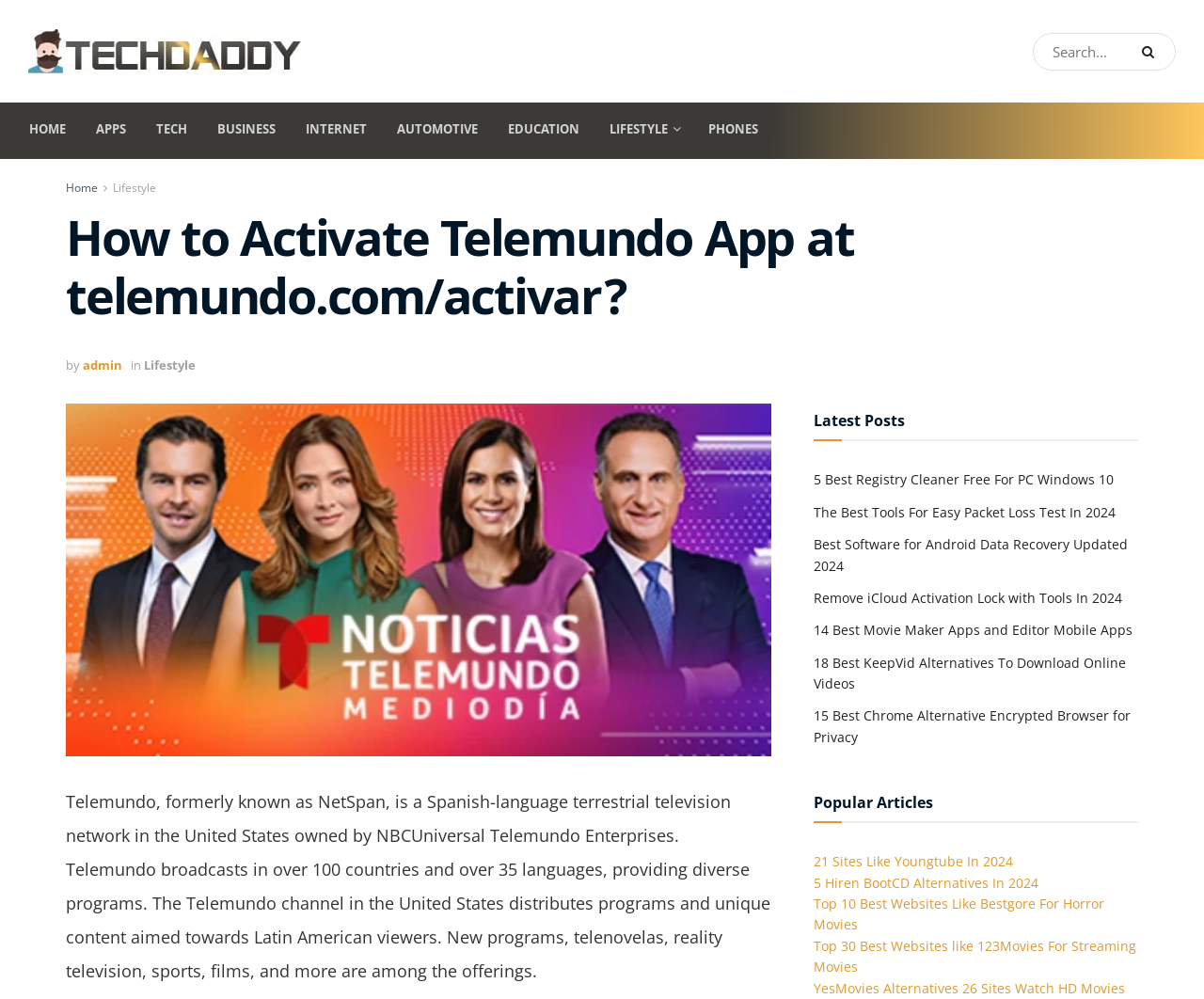What type of content does the Telemundo channel in the United States provide?
Look at the screenshot and respond with a single word or phrase.

programs and unique content